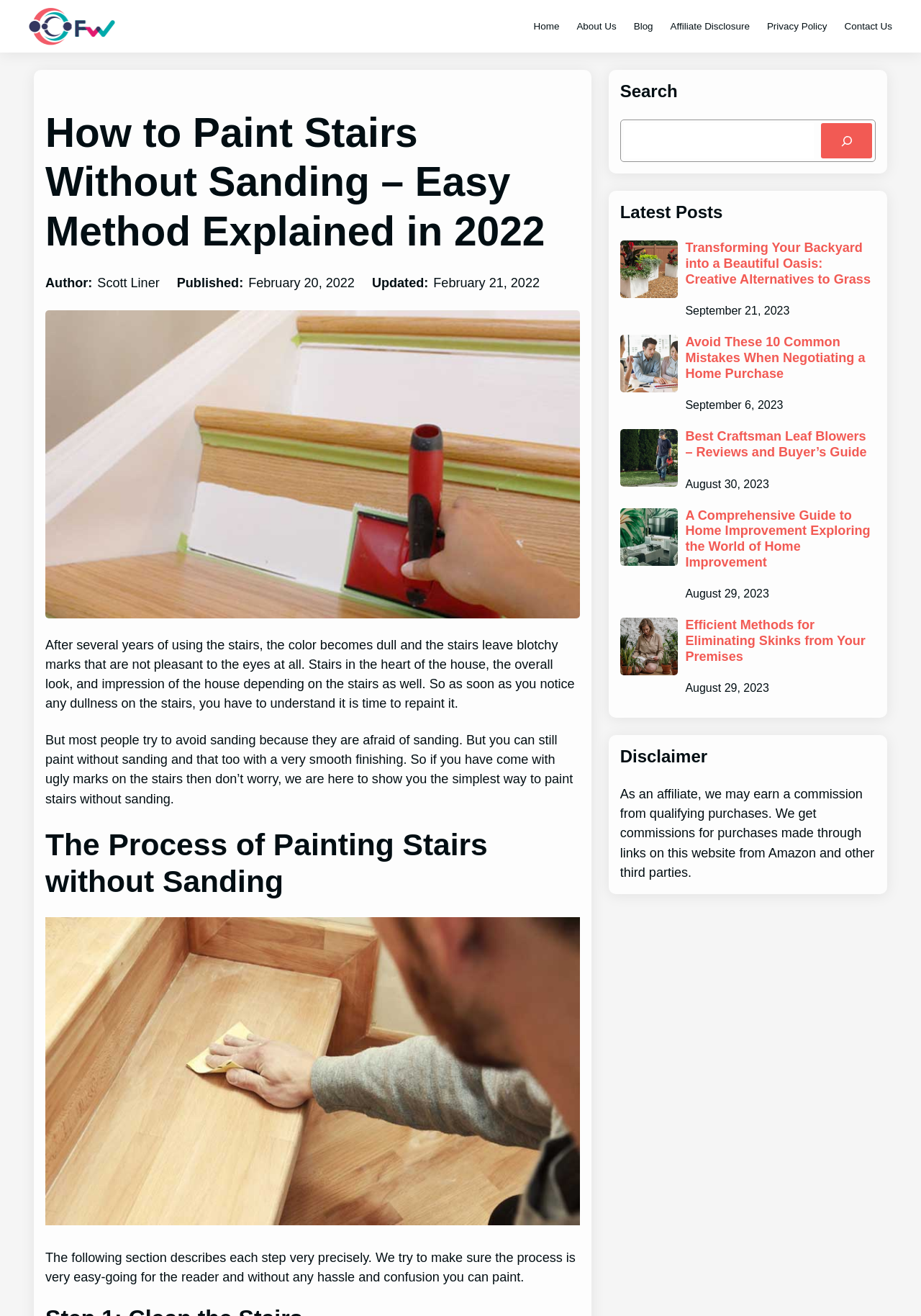Please determine the bounding box coordinates of the element to click on in order to accomplish the following task: "Click the 'Home' link". Ensure the coordinates are four float numbers ranging from 0 to 1, i.e., [left, top, right, bottom].

[0.579, 0.016, 0.607, 0.024]